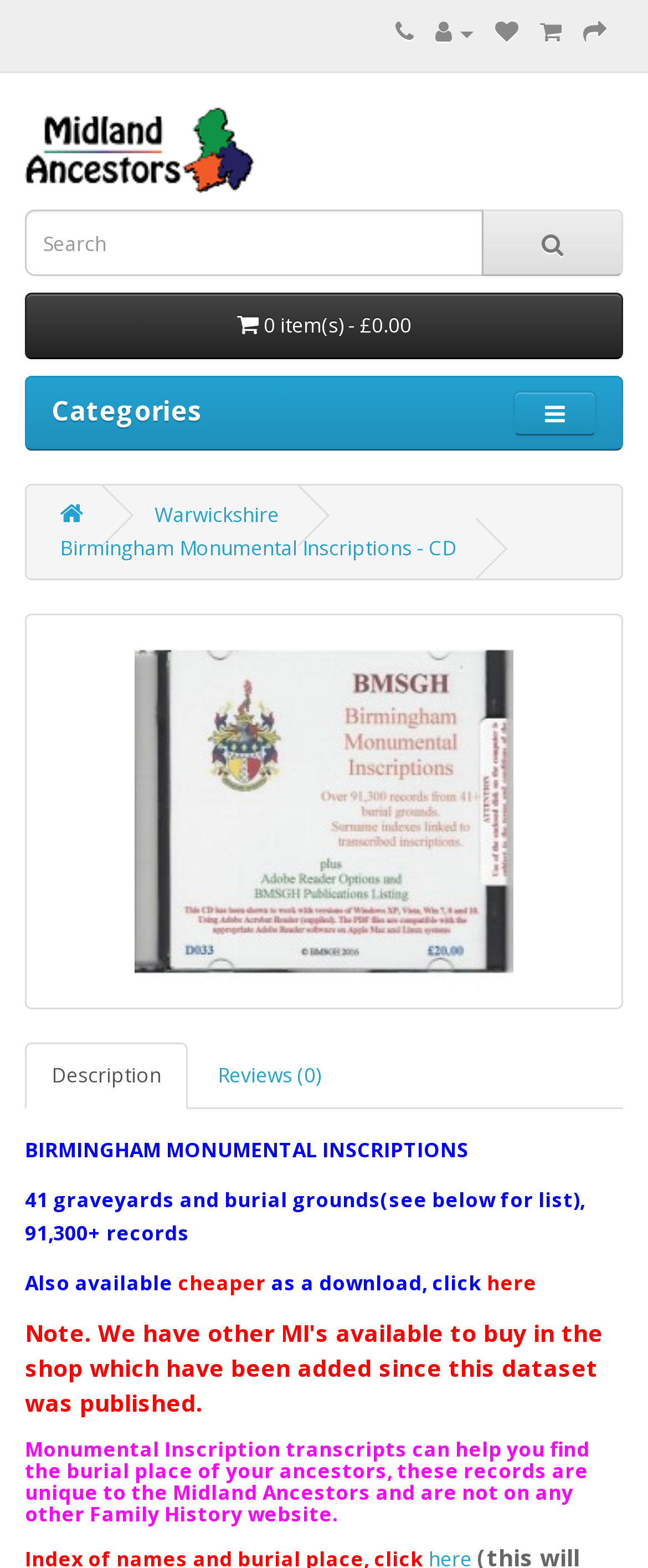Specify the bounding box coordinates of the area that needs to be clicked to achieve the following instruction: "Search for monumental inscriptions".

[0.038, 0.134, 0.746, 0.176]